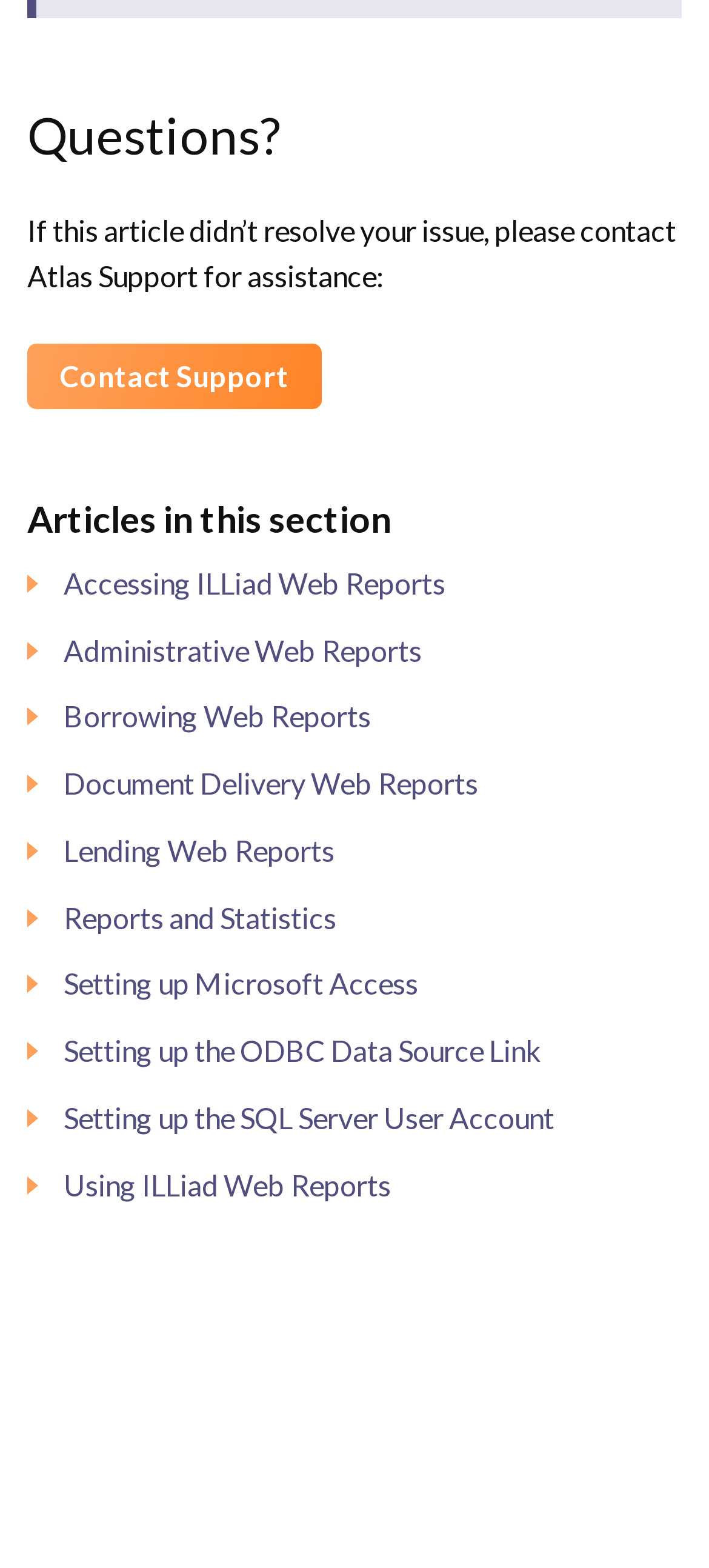Find the bounding box of the UI element described as follows: "Lending Web Reports".

[0.038, 0.531, 0.472, 0.554]